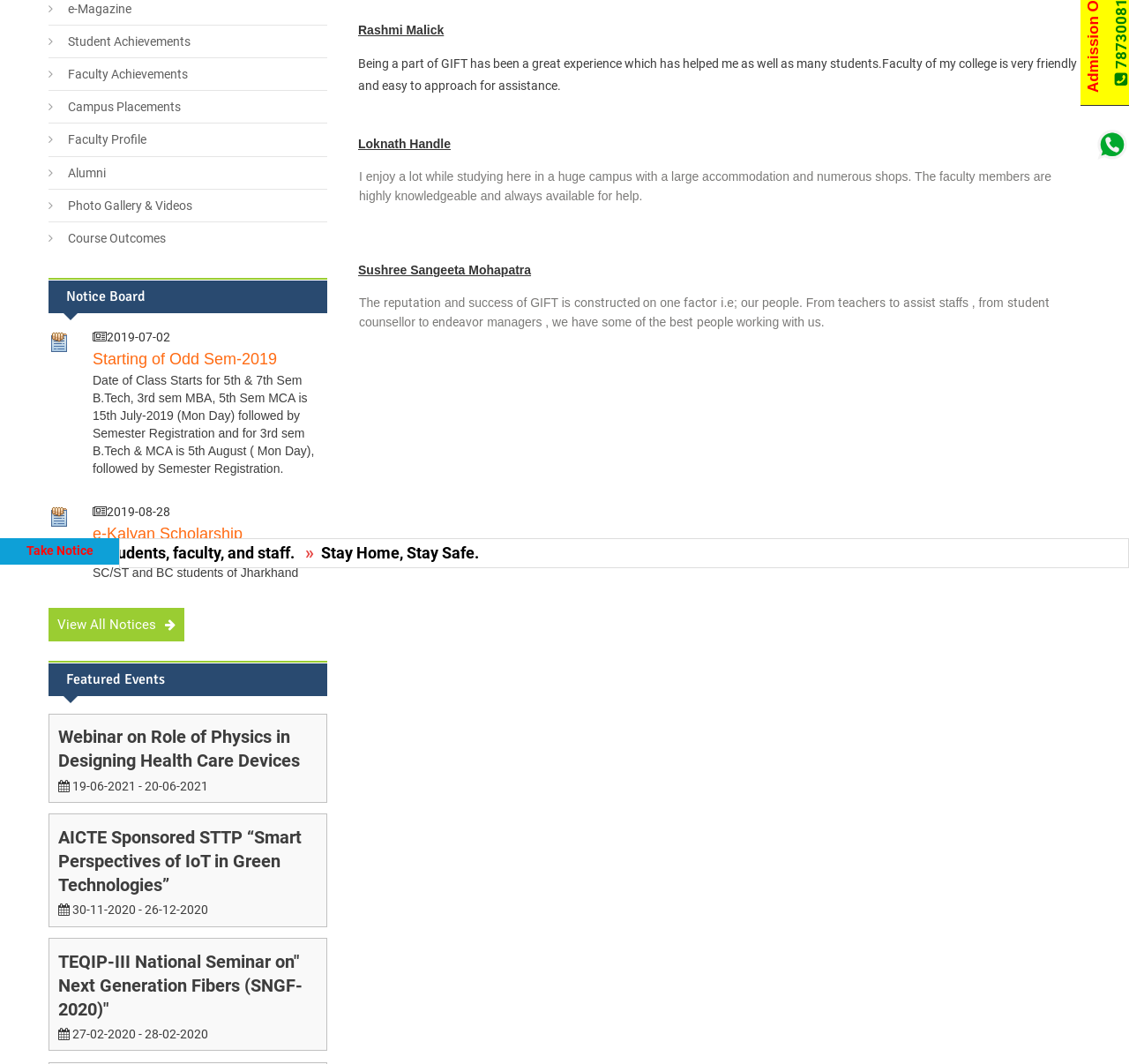Determine the bounding box coordinates for the UI element matching this description: "Alumni".

[0.043, 0.151, 0.094, 0.173]